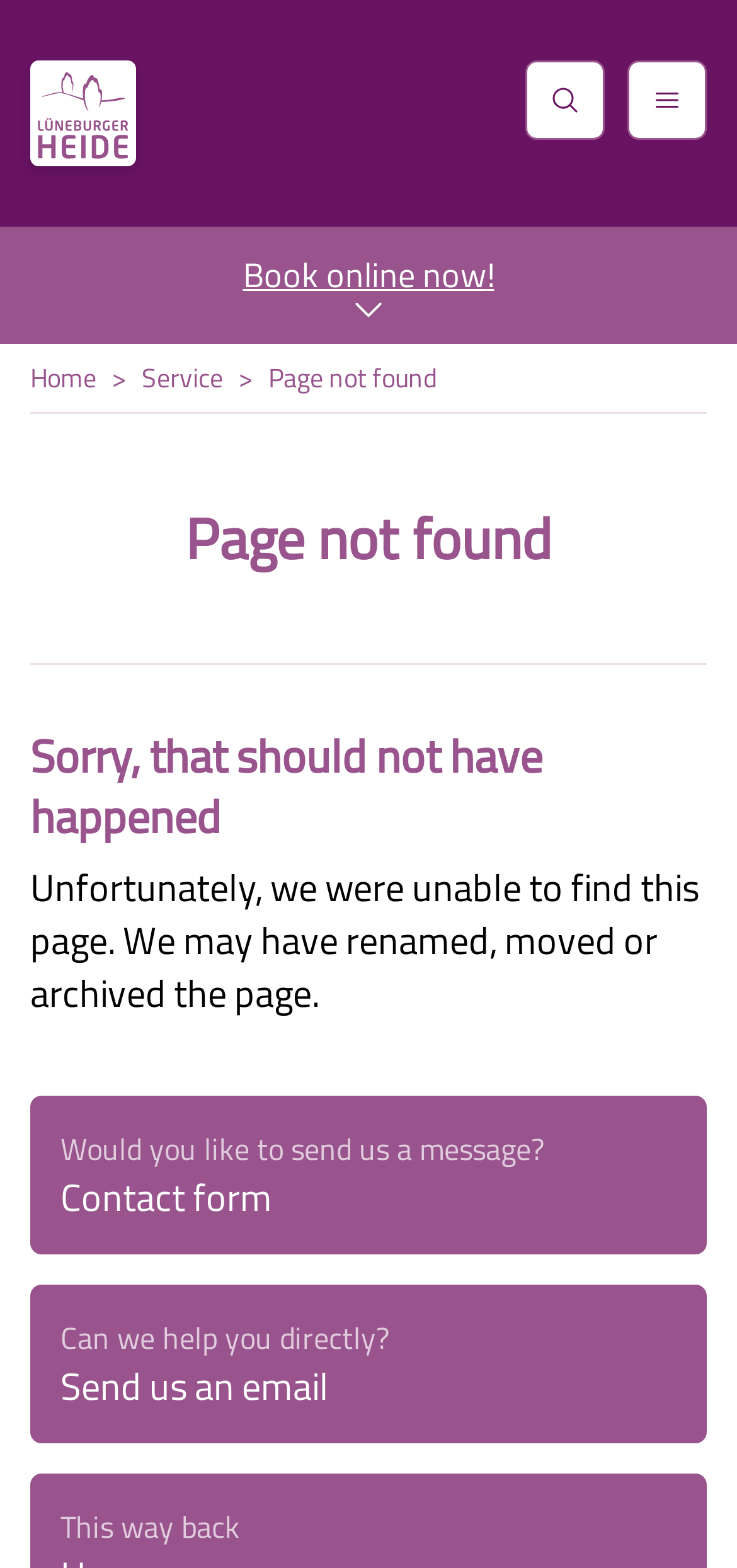Can I book accommodations online through this webpage?
Please provide a comprehensive answer based on the information in the image.

The presence of a 'Book online now!' button and search functionality for accommodations, such as hotels and apartments, suggests that users can book their stays online through this webpage.